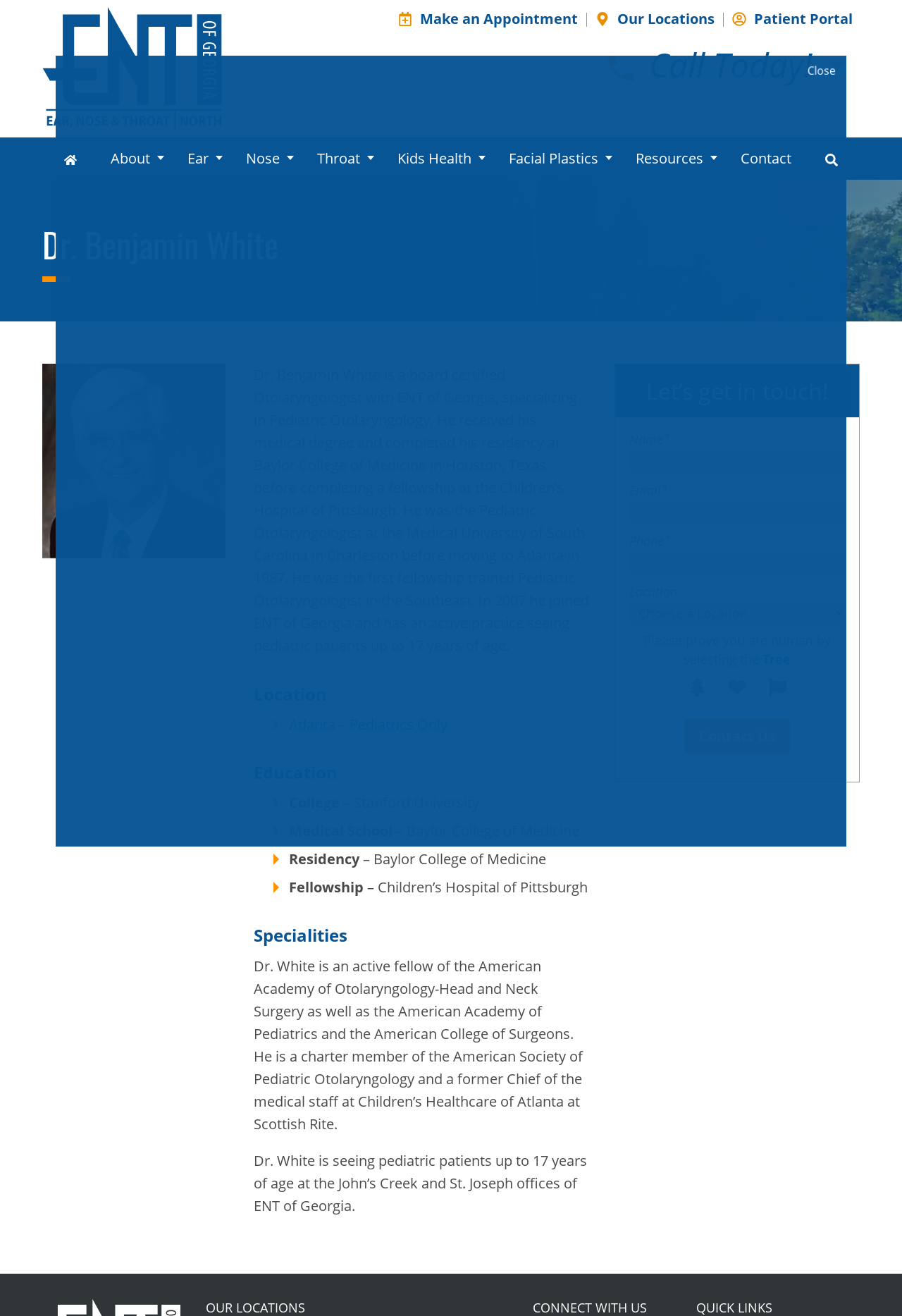Identify the bounding box coordinates of the clickable region to carry out the given instruction: "Open the phone directory".

[0.659, 0.03, 0.953, 0.068]